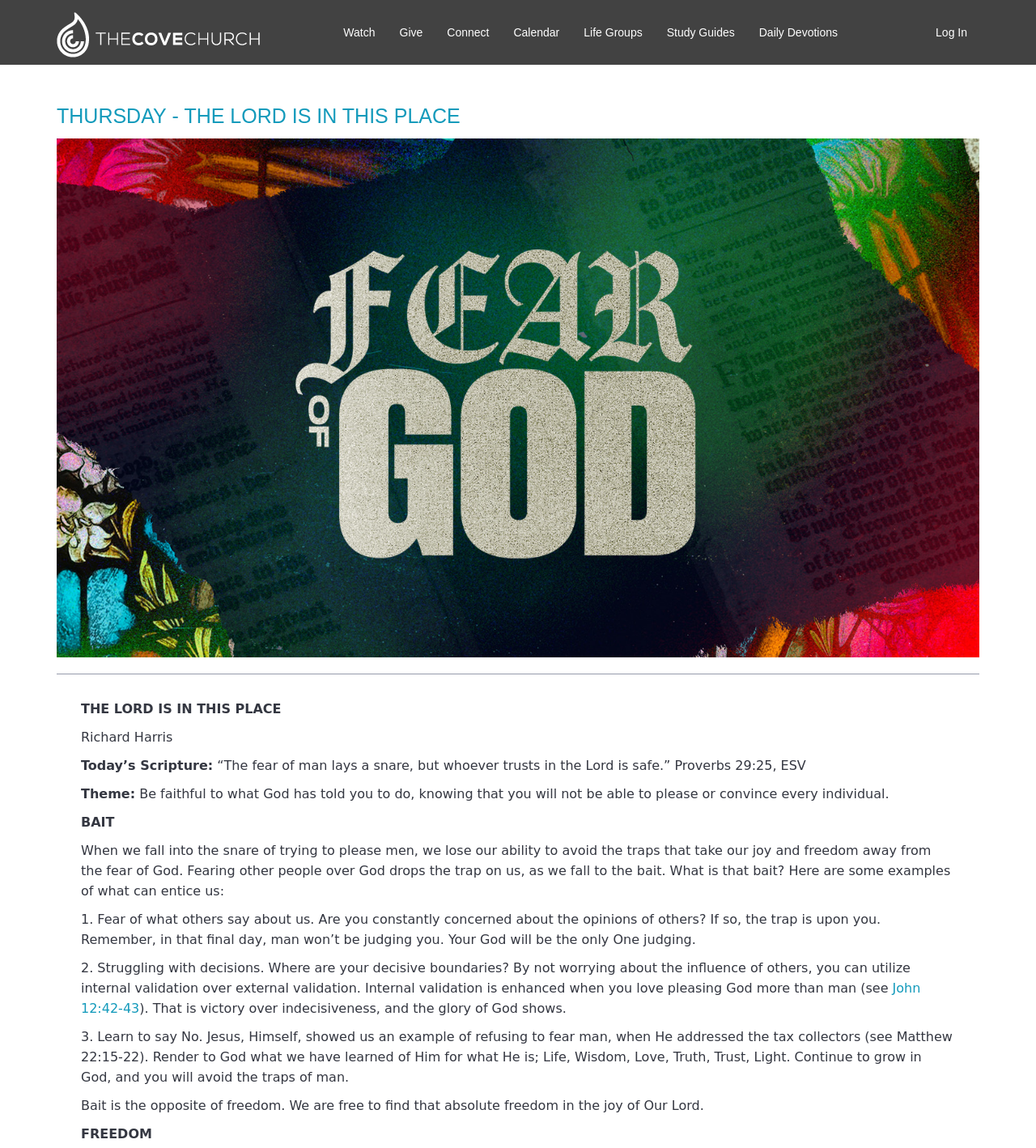Please mark the bounding box coordinates of the area that should be clicked to carry out the instruction: "Click on 'The Cove Church'".

[0.043, 0.0, 0.262, 0.035]